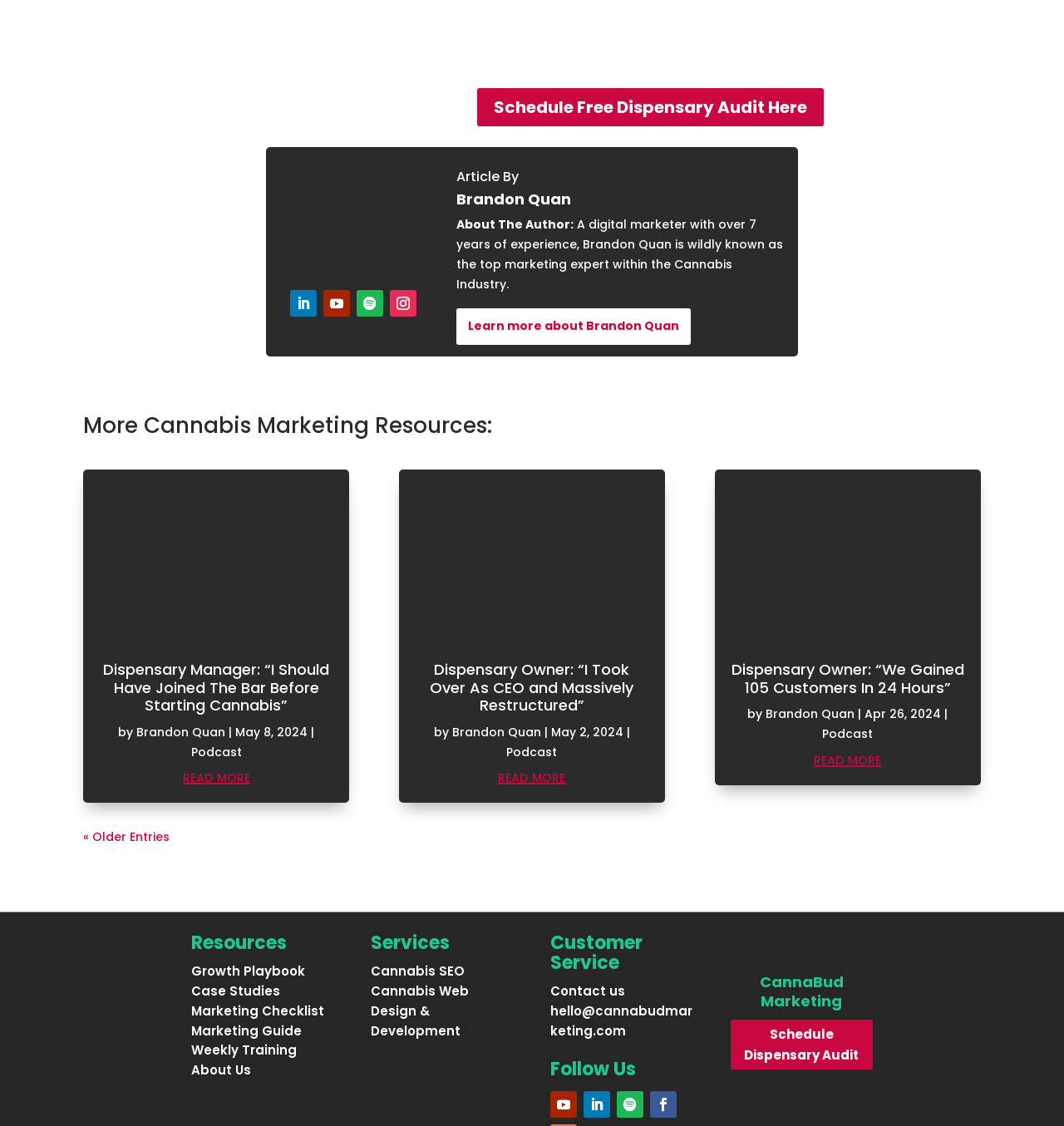Identify the bounding box coordinates for the element you need to click to achieve the following task: "Schedule a free dispensary audit". The coordinates must be four float values ranging from 0 to 1, formatted as [left, top, right, bottom].

[0.448, 0.078, 0.774, 0.112]